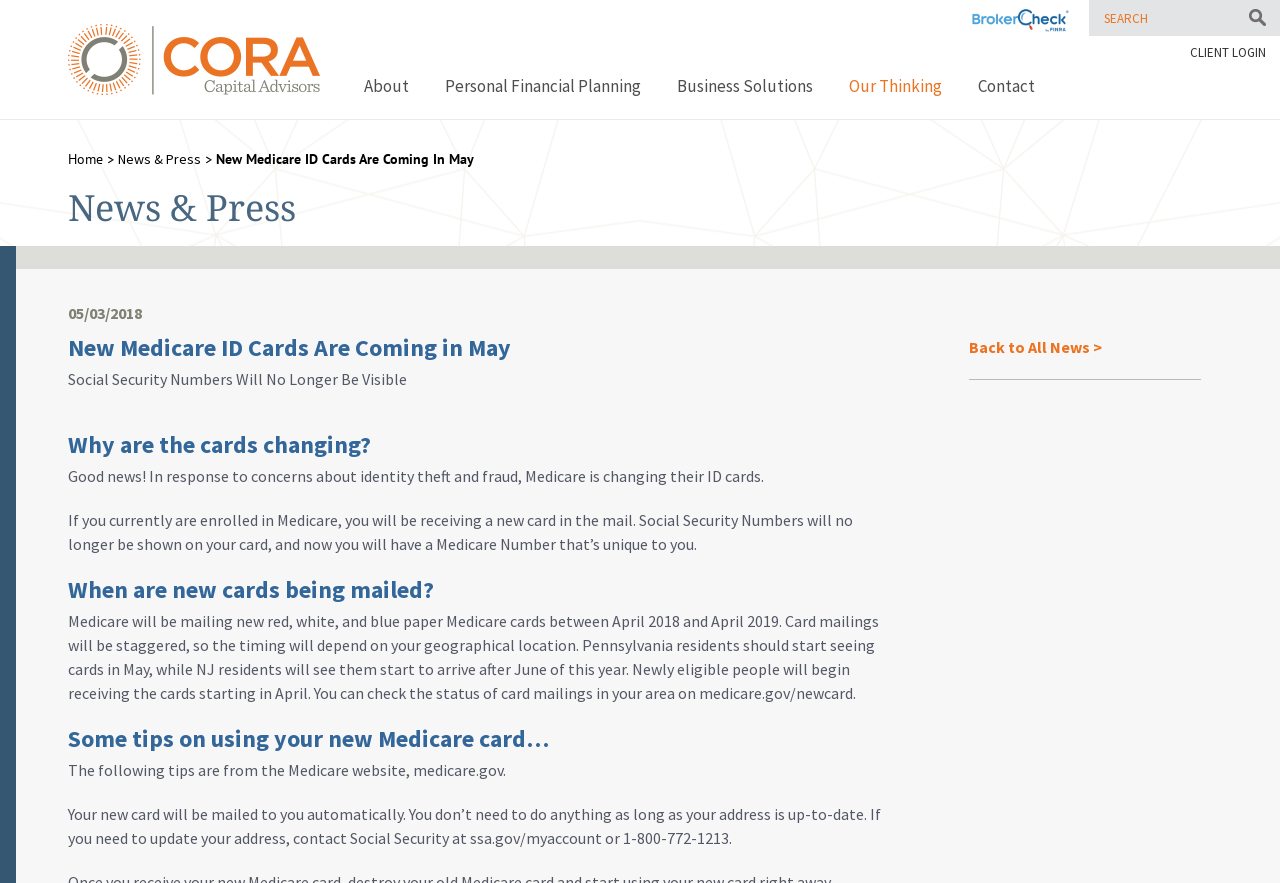Determine the bounding box coordinates of the section to be clicked to follow the instruction: "Go back to all news". The coordinates should be given as four float numbers between 0 and 1, formatted as [left, top, right, bottom].

[0.757, 0.382, 0.861, 0.404]